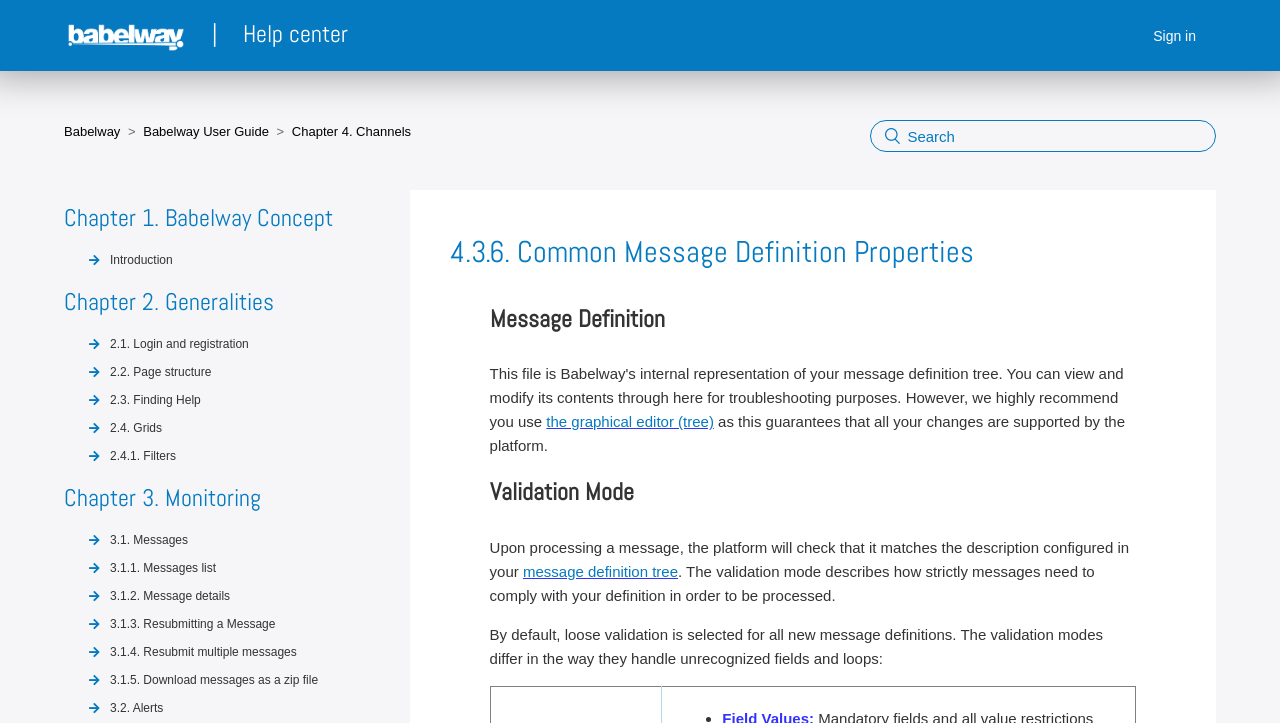What is the purpose of the search box?
Please provide a single word or phrase based on the screenshot.

Search